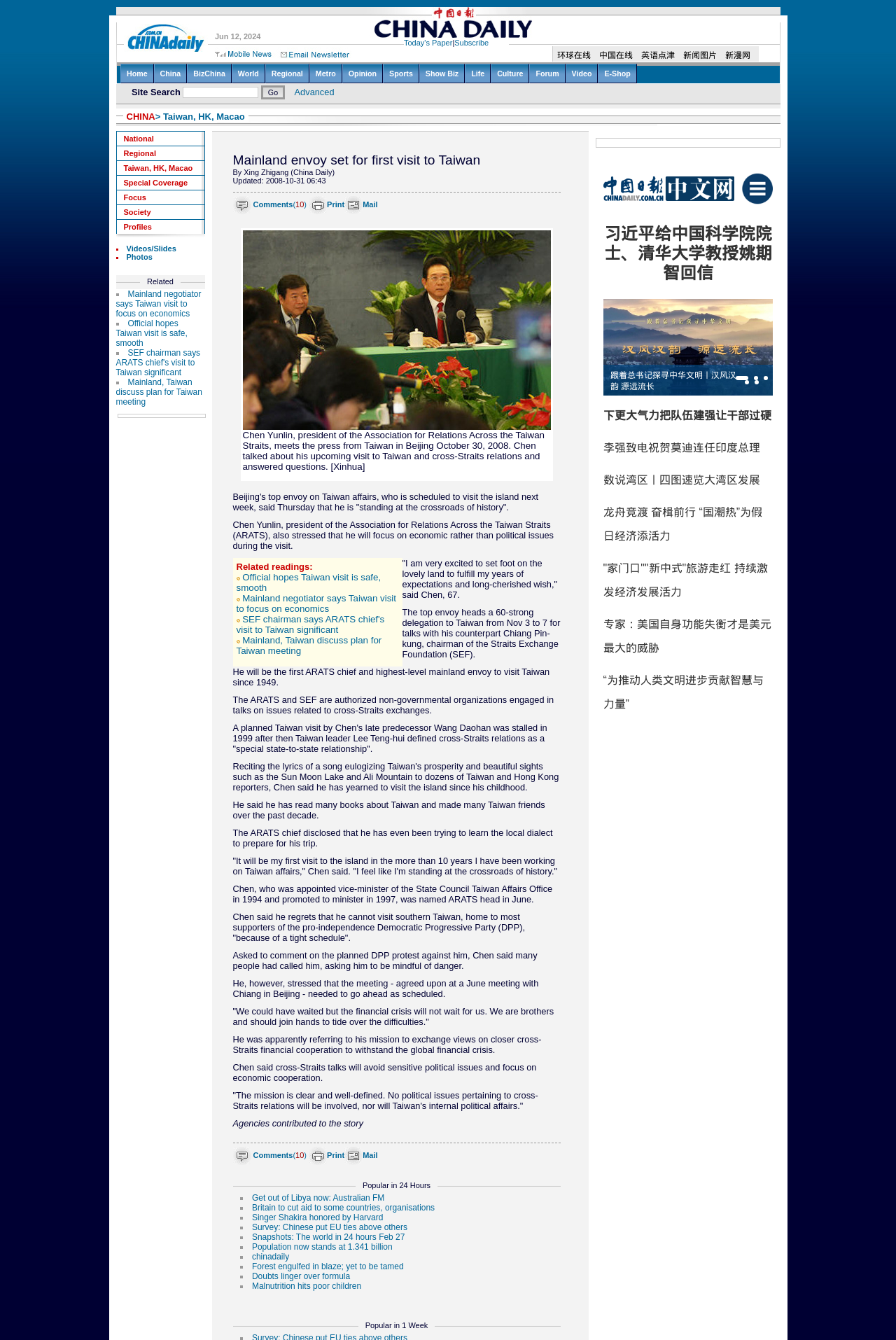Given the element description Special Coverage, identify the bounding box coordinates for the UI element on the webpage screenshot. The format should be (top-left x, top-left y, bottom-right x, bottom-right y), with values between 0 and 1.

[0.129, 0.131, 0.229, 0.142]